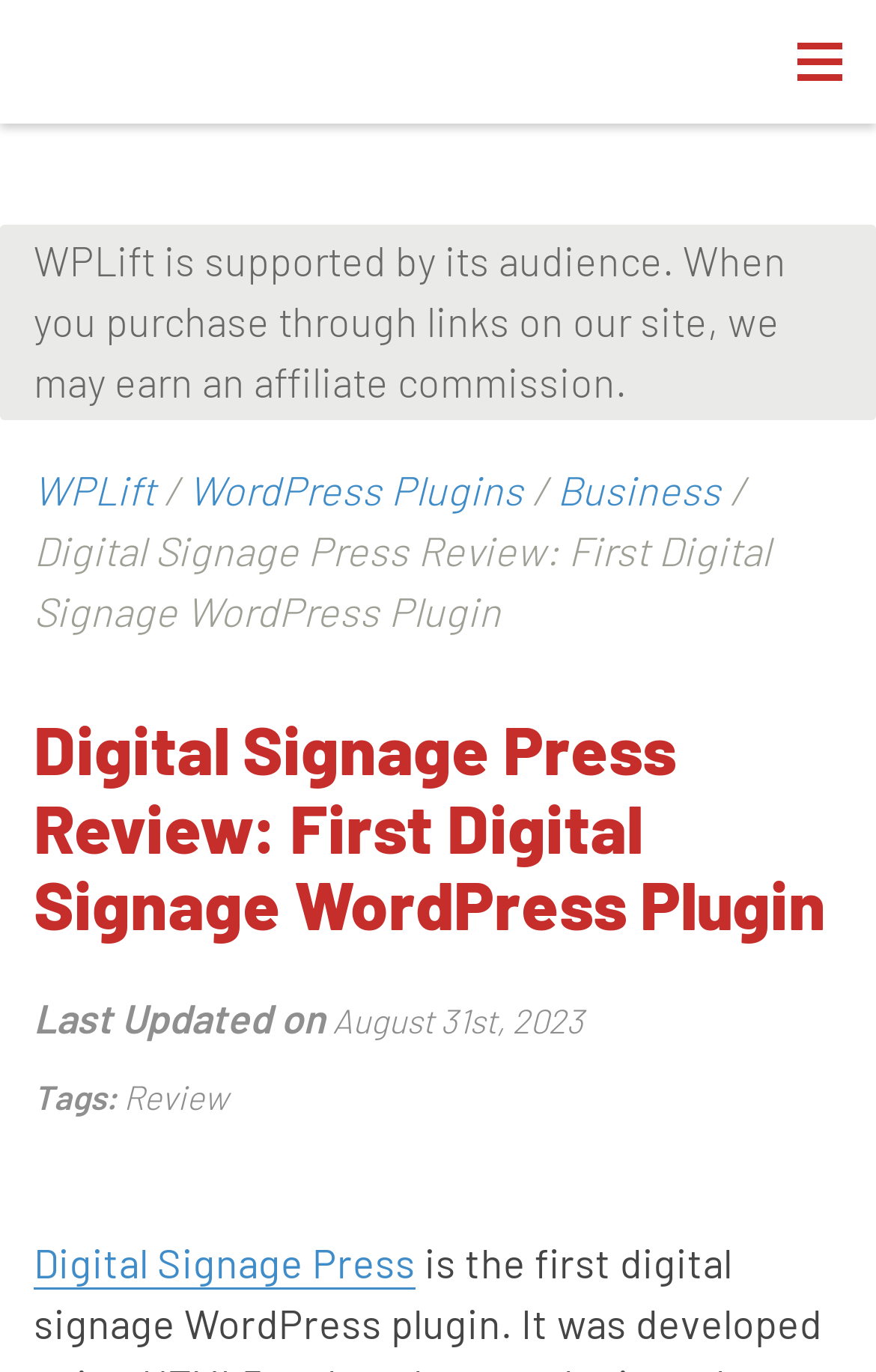What is the tag associated with this review?
Using the information from the image, answer the question thoroughly.

The answer can be found by looking at the static text element with the text 'Tags:' and the adjacent link element with the text 'Review'.